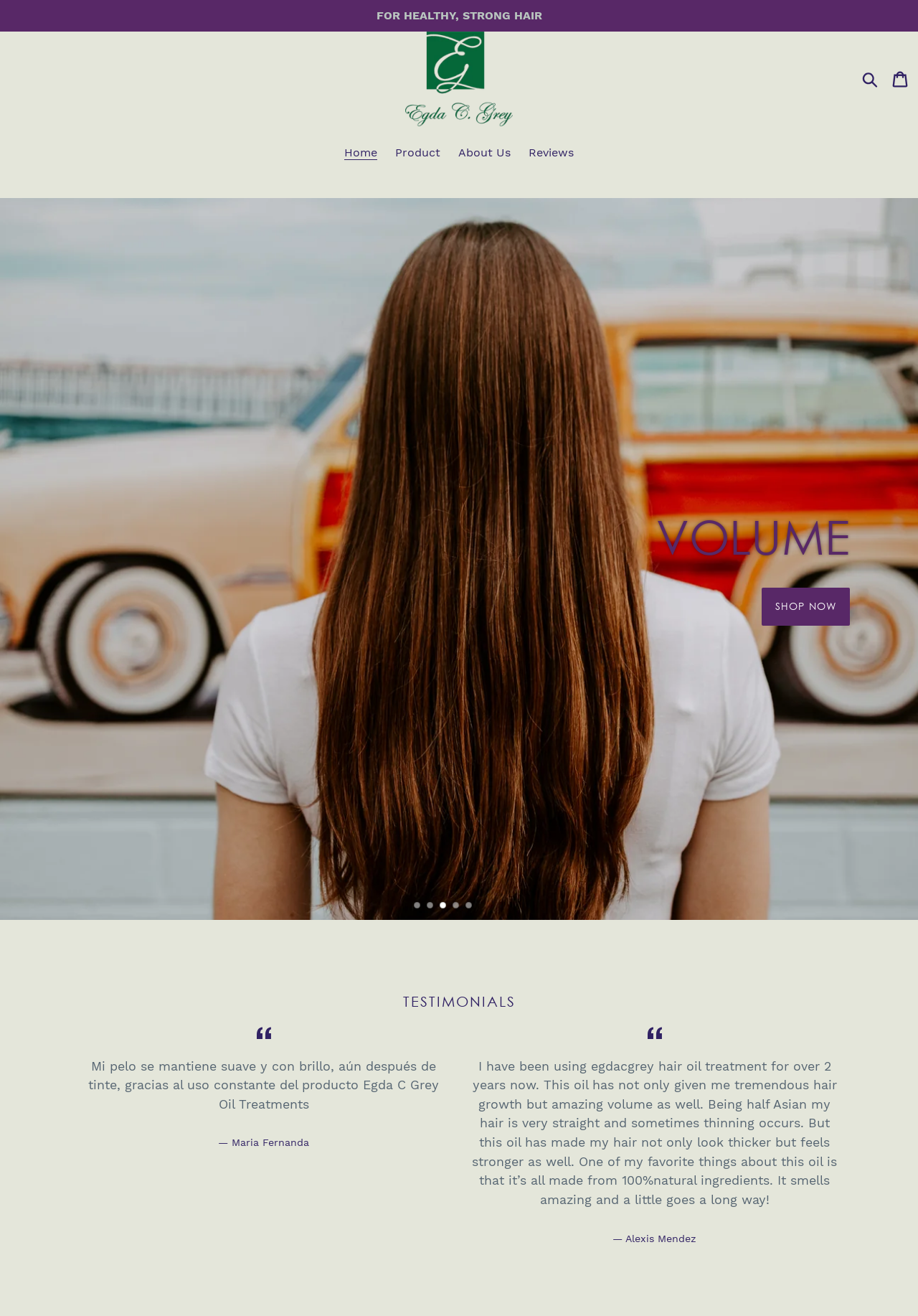Please answer the following query using a single word or phrase: 
What is the theme of the slideshow on this webpage?

Hair care